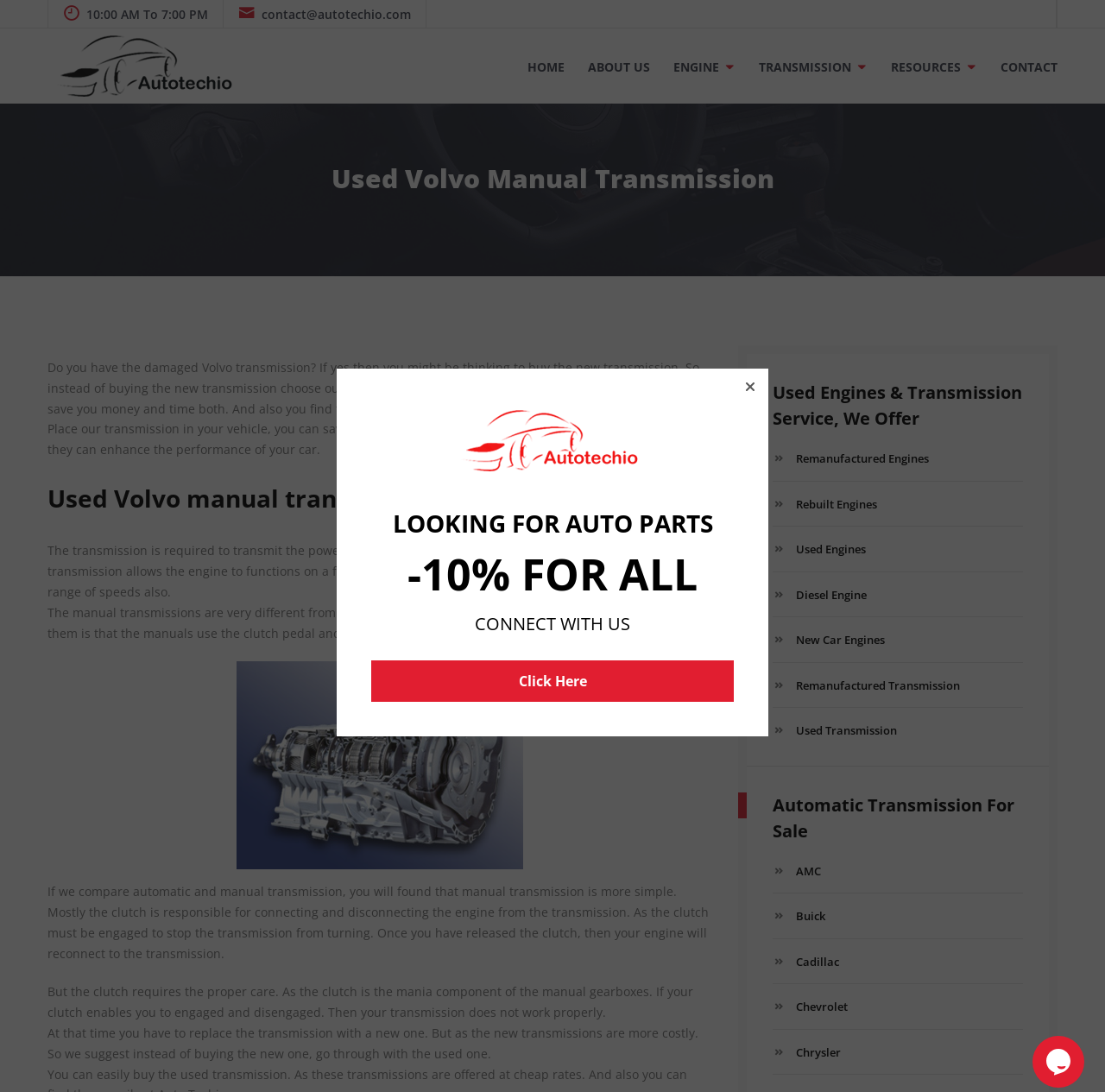Specify the bounding box coordinates of the element's region that should be clicked to achieve the following instruction: "Click the 'CONTACT' link". The bounding box coordinates consist of four float numbers between 0 and 1, in the format [left, top, right, bottom].

[0.898, 0.041, 0.965, 0.08]